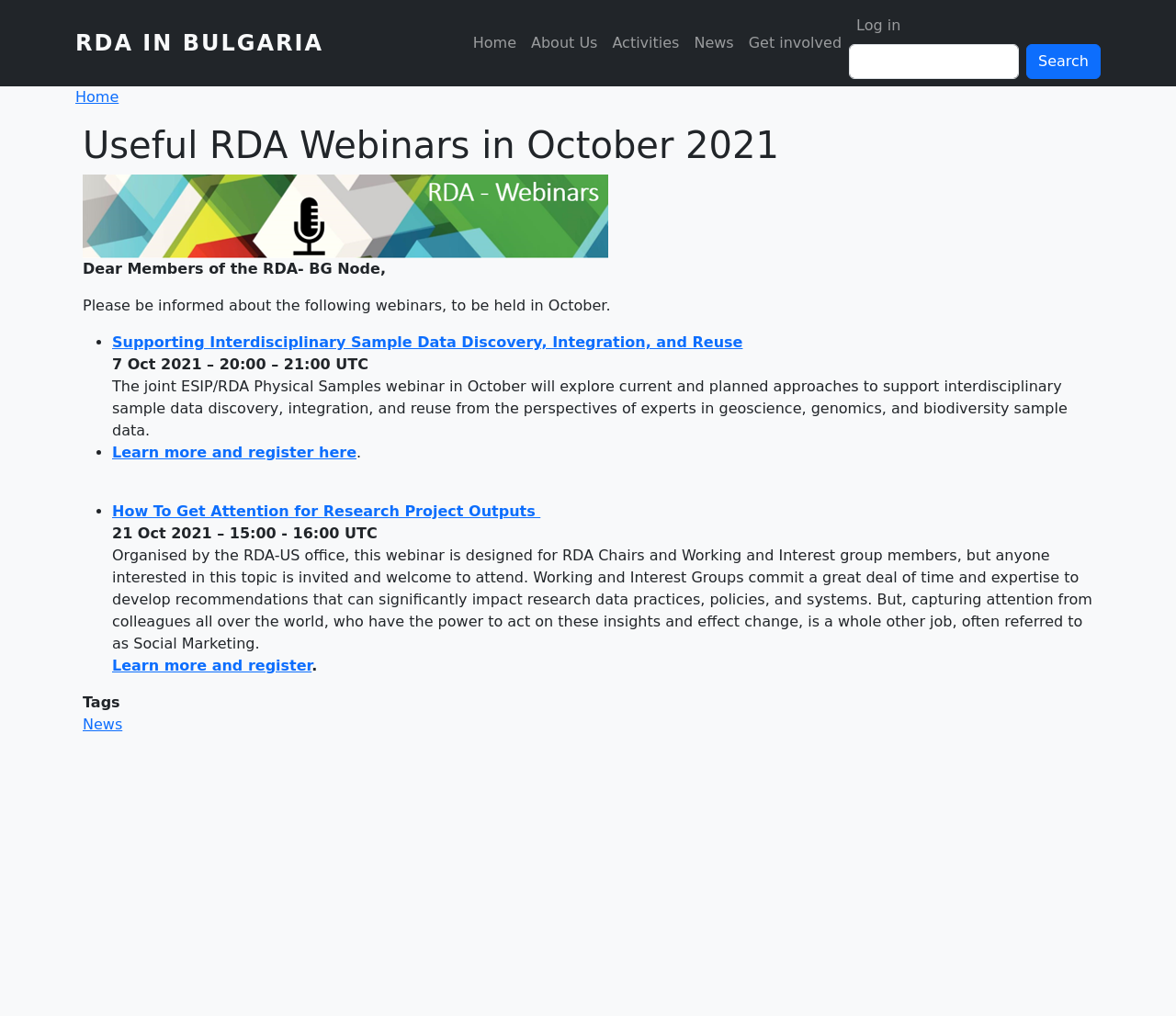Please find the bounding box coordinates of the element that needs to be clicked to perform the following instruction: "Learn more about the 'Supporting Interdisciplinary Sample Data Discovery, Integration, and Reuse' webinar". The bounding box coordinates should be four float numbers between 0 and 1, represented as [left, top, right, bottom].

[0.095, 0.328, 0.632, 0.345]